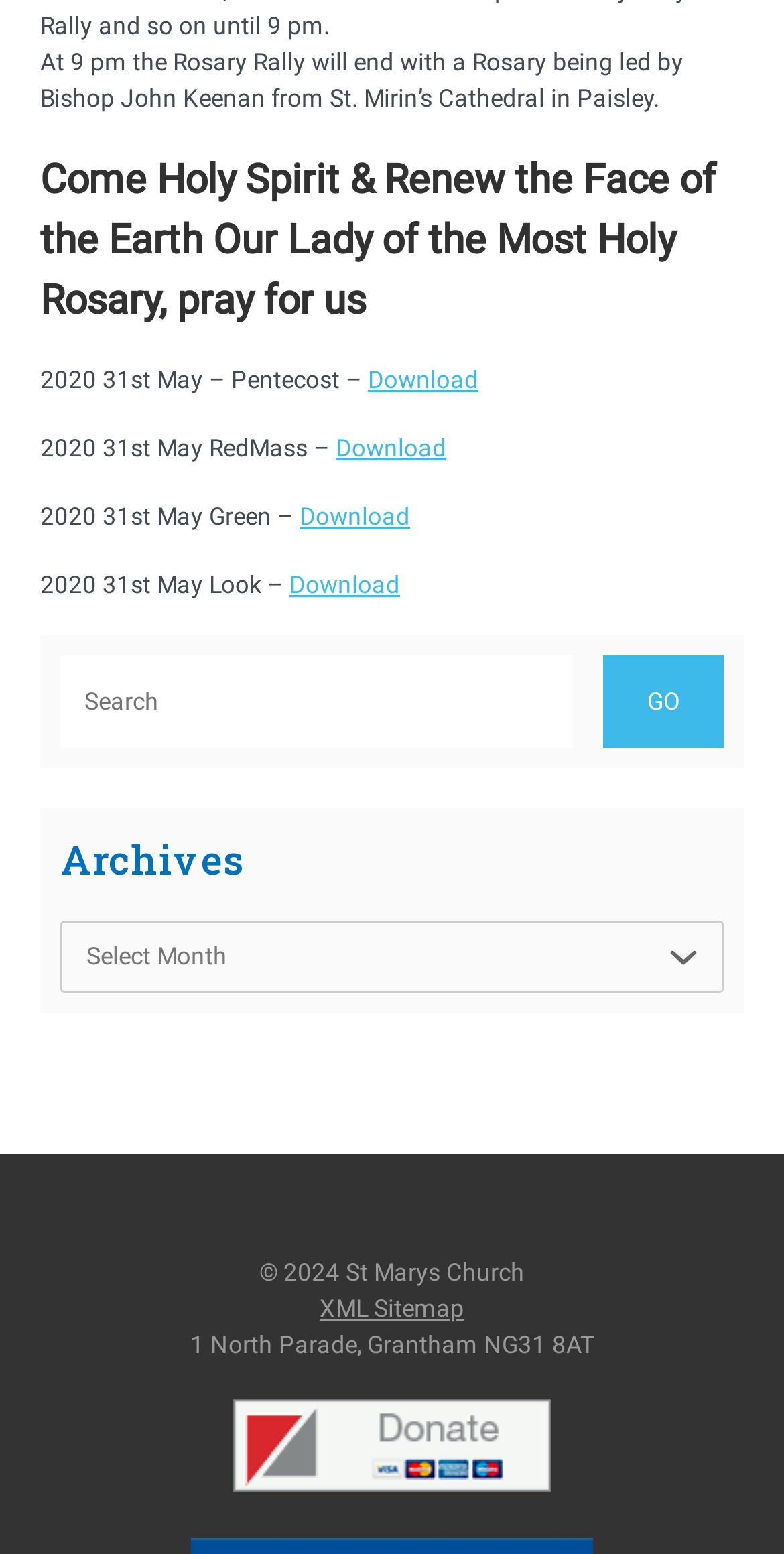Please give a one-word or short phrase response to the following question: 
What is the address of St Marys Church?

1 North Parade, Grantham NG31 8AT